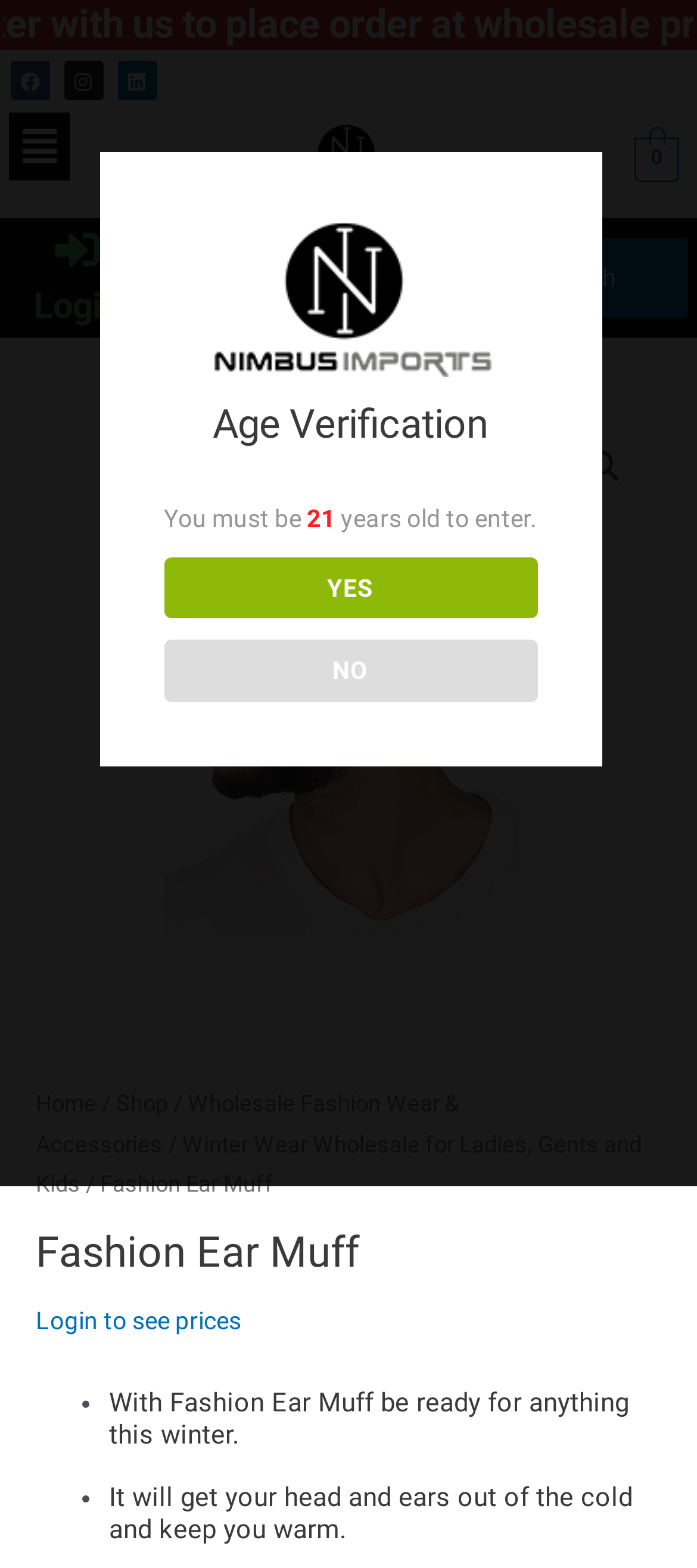By analyzing the image, answer the following question with a detailed response: What is the purpose of the age verification section?

The age verification section is located in the middle of the webpage, which asks the user to confirm if they are 21 years old or above to enter the website, indicating that the website may contain content not suitable for minors.